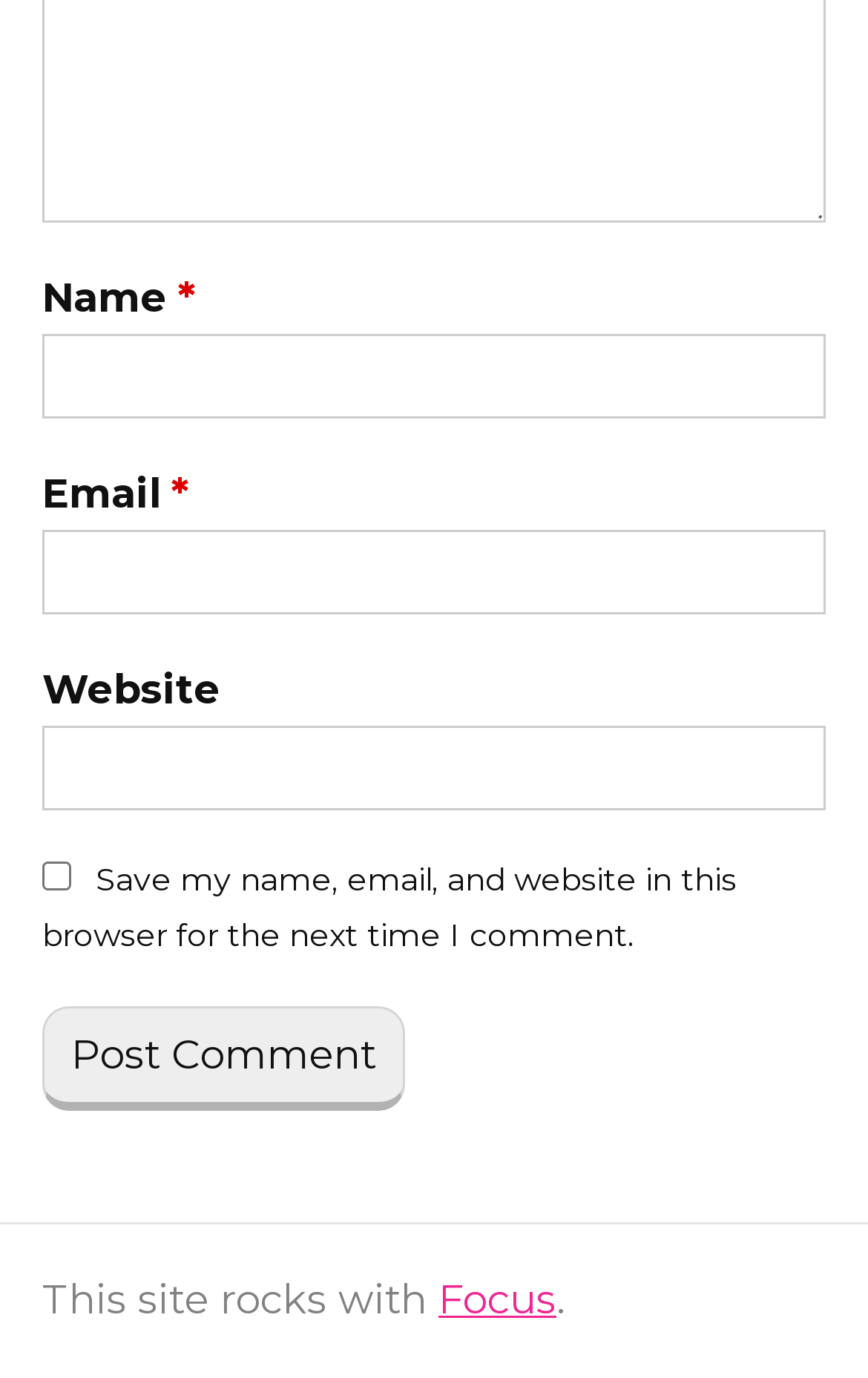Please provide a short answer using a single word or phrase for the question:
What is the purpose of the checkbox?

Save comment info